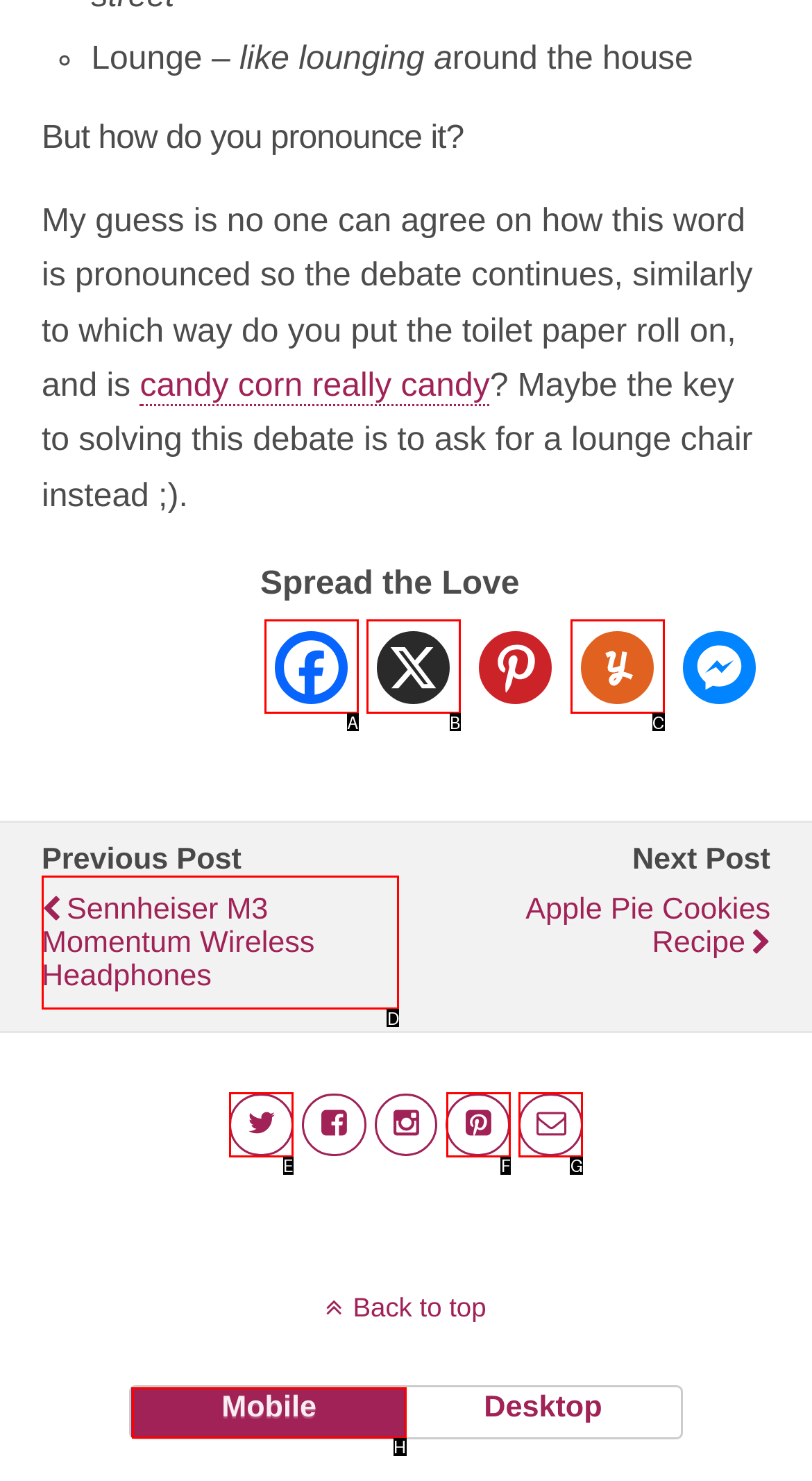Determine which UI element you should click to perform the task: Switch to Mobile view
Provide the letter of the correct option from the given choices directly.

H